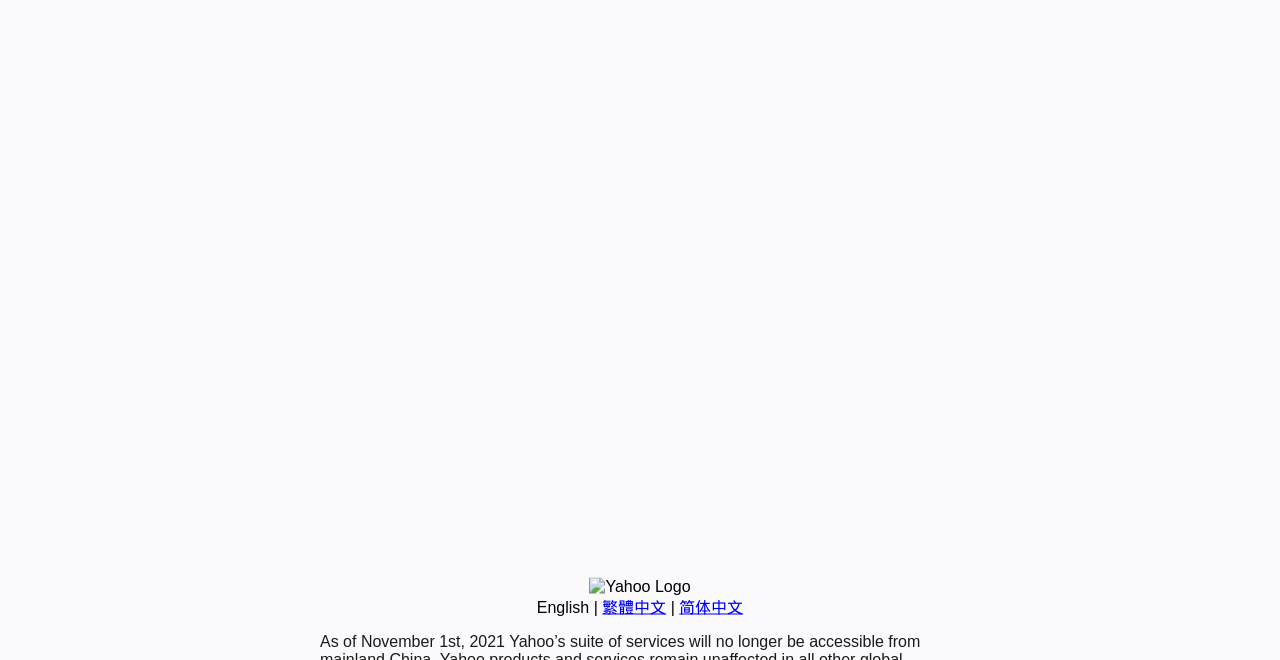Provide the bounding box coordinates of the HTML element described by the text: "Samaritan's Corner". The coordinates should be in the format [left, top, right, bottom] with values between 0 and 1.

None